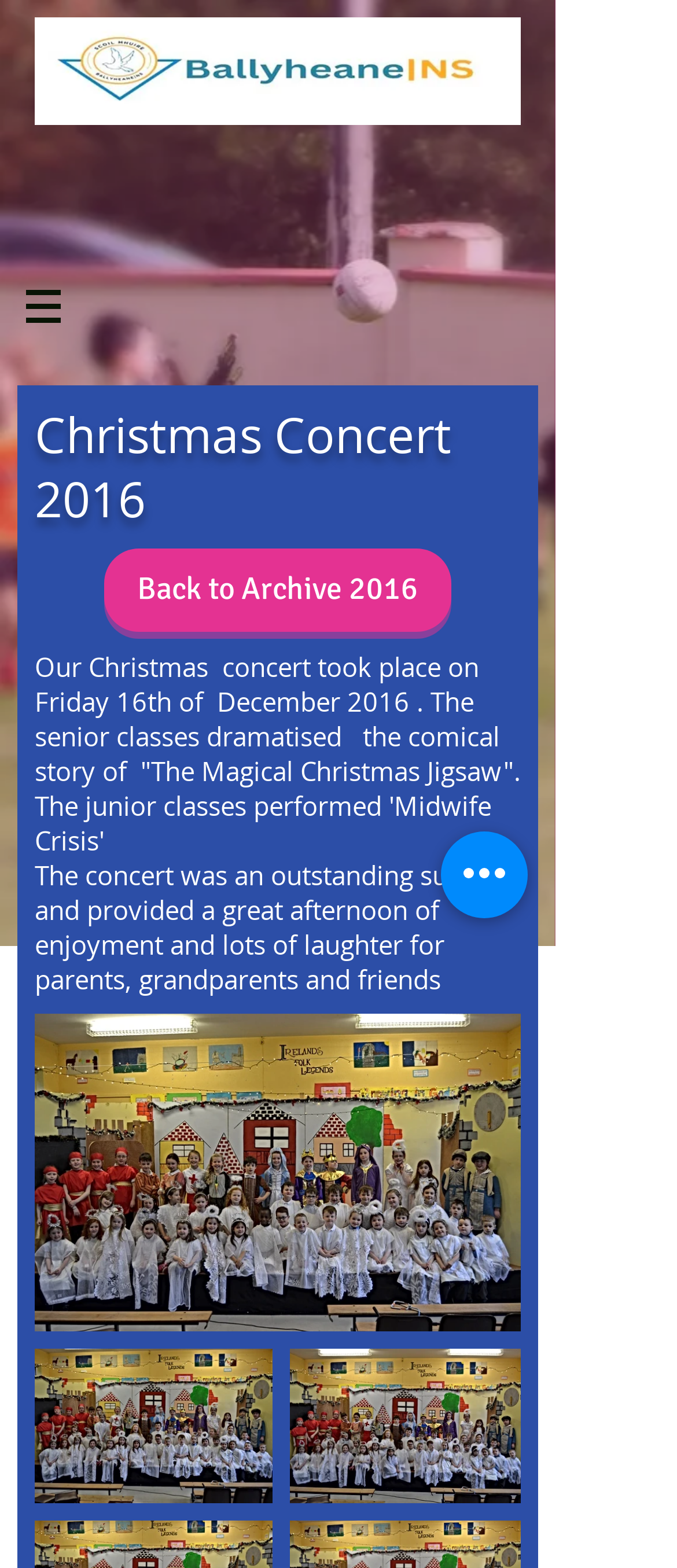What is the event described on this webpage?
Offer a detailed and full explanation in response to the question.

Based on the heading 'Christmas Concert 2016' and the text 'Our Christmas concert took place on Friday 16th of December 2016.', I infer that the event described on this webpage is the Christmas Concert 2016.